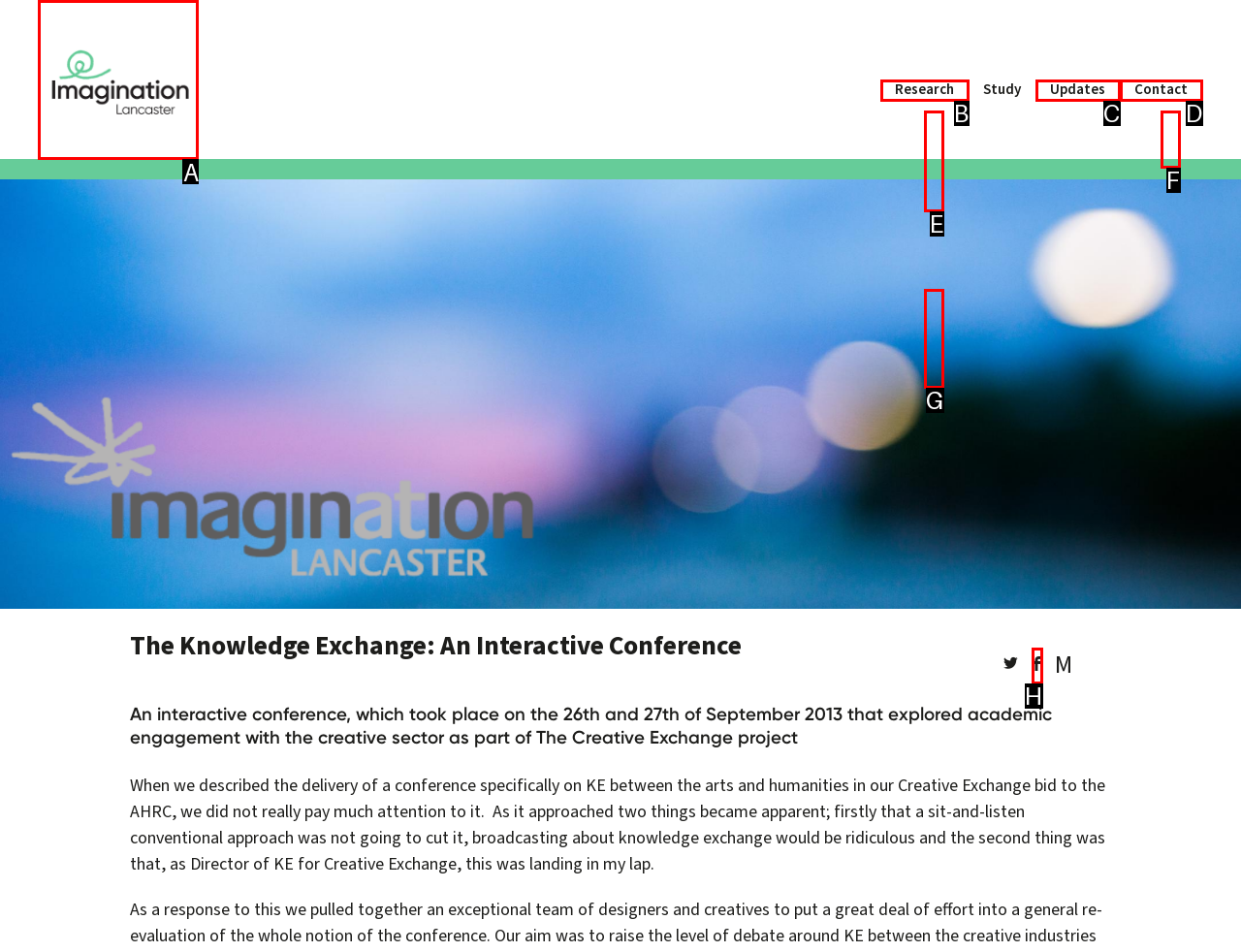Tell me the letter of the UI element to click in order to accomplish the following task: Click Imagination Lancaster logo
Answer with the letter of the chosen option from the given choices directly.

A